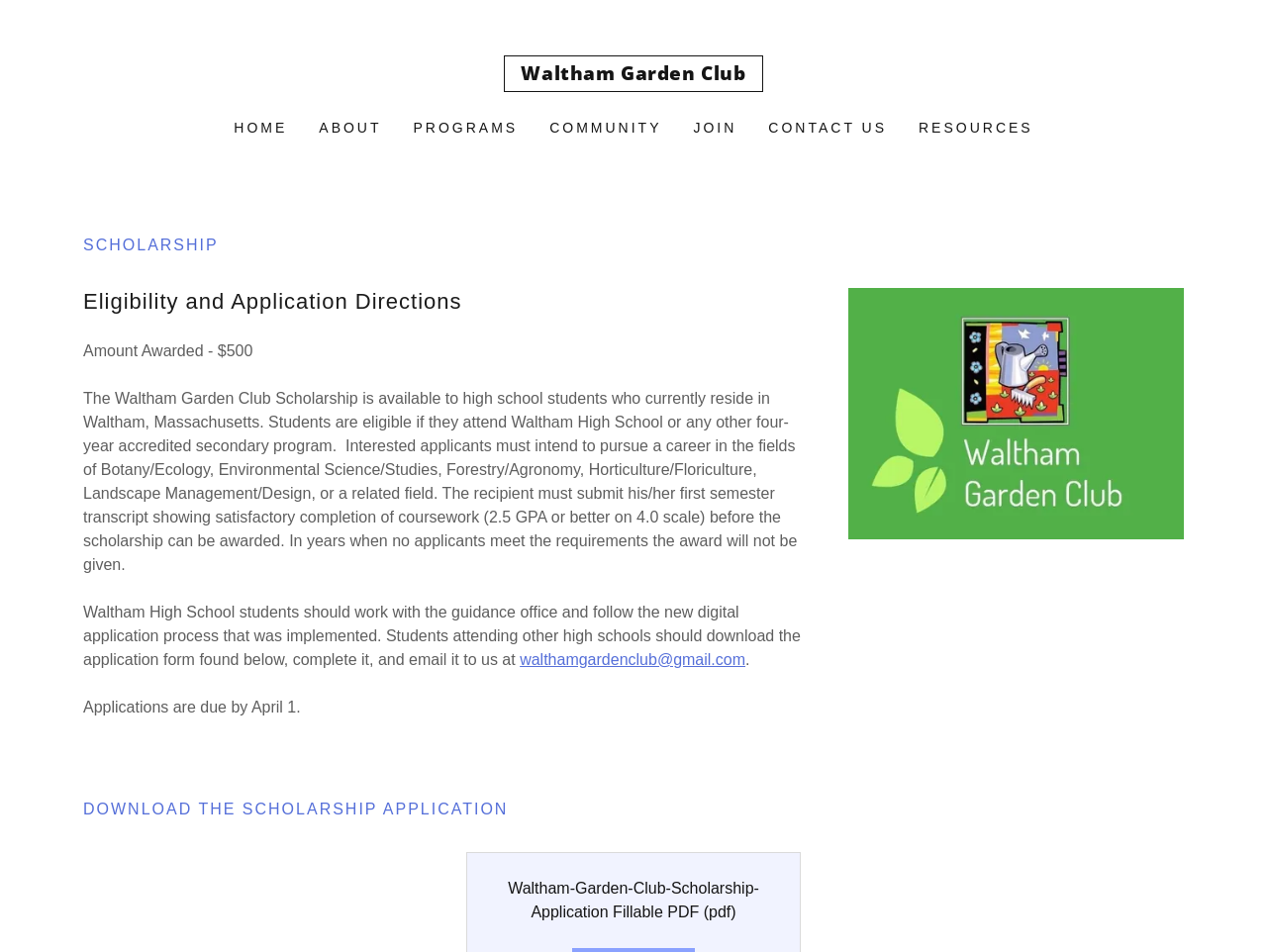Predict the bounding box coordinates of the area that should be clicked to accomplish the following instruction: "Email to walthamgardenclub@gmail.com". The bounding box coordinates should consist of four float numbers between 0 and 1, i.e., [left, top, right, bottom].

[0.41, 0.684, 0.588, 0.702]